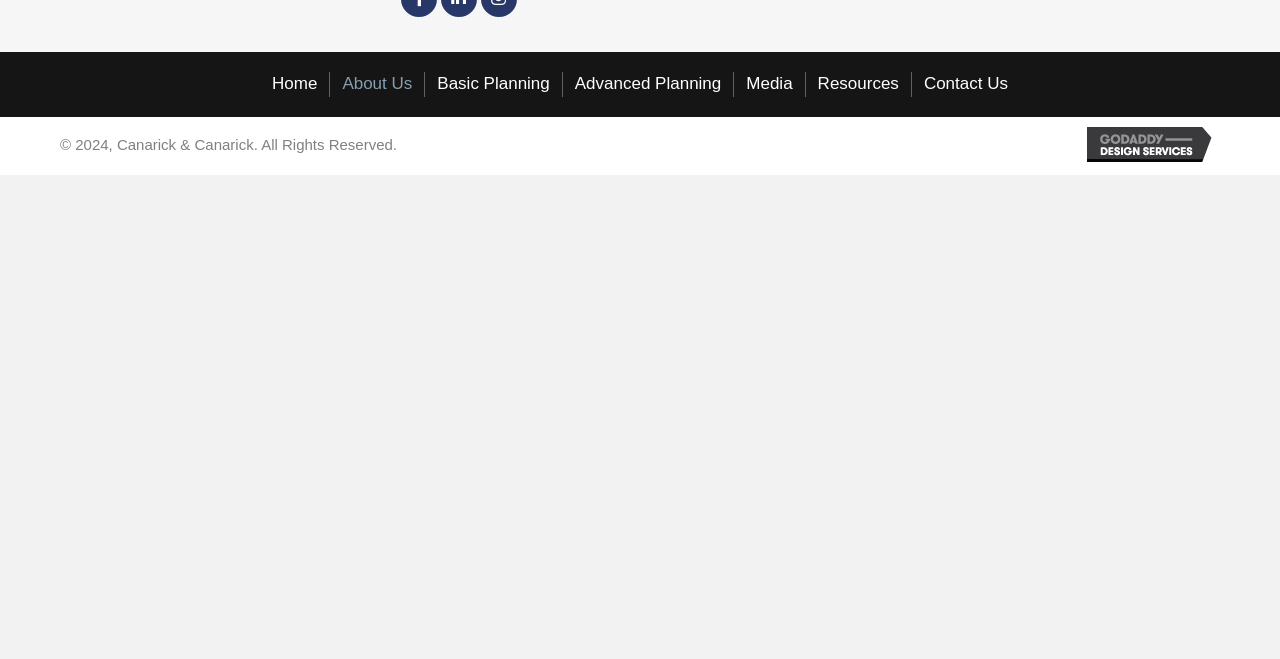What is the phone number for the Wall office?
Identify the answer in the screenshot and reply with a single word or phrase.

(732) 200-3787